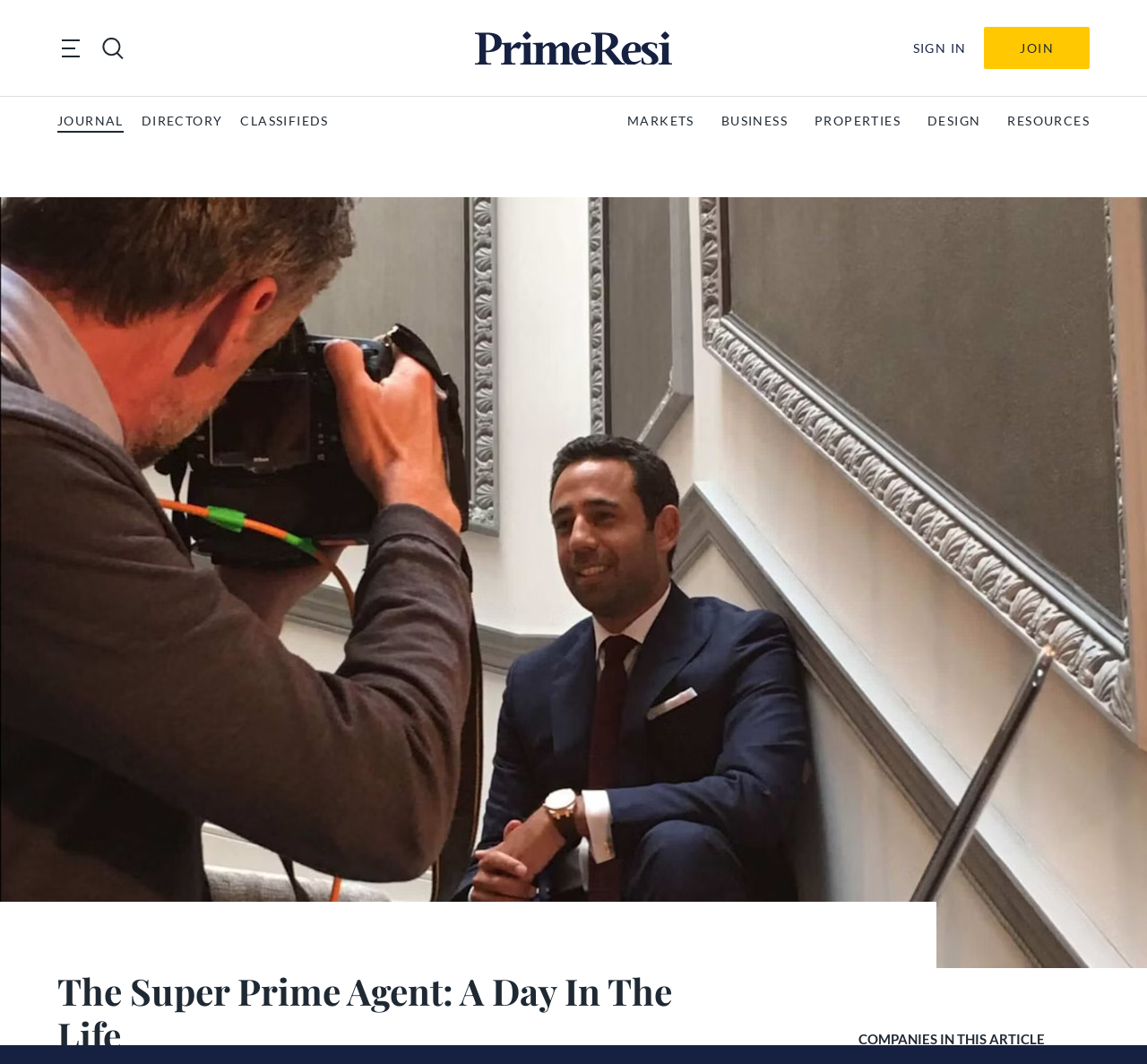Pinpoint the bounding box coordinates of the clickable element to carry out the following instruction: "click search."

[0.089, 0.035, 0.108, 0.055]